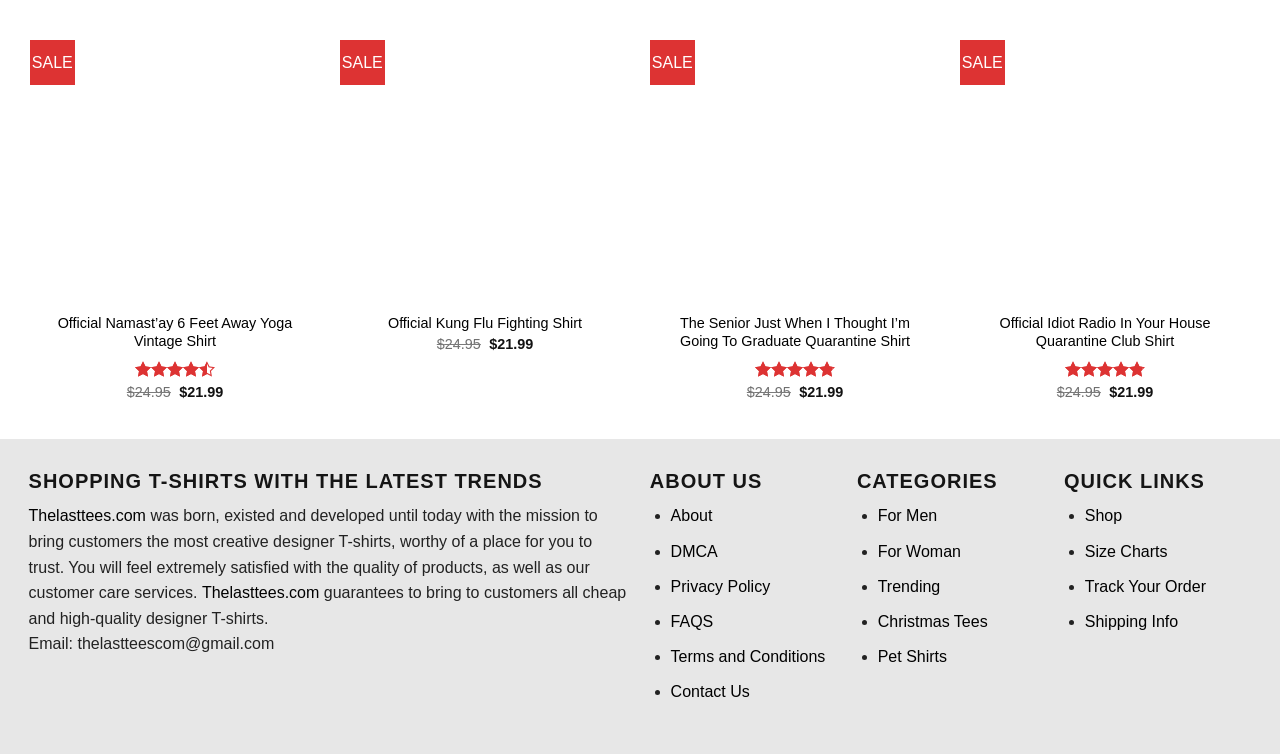What is the rating of the 'The Senior Just When I Thought I’m Going To Graduate Quarantine Shirt'?
Provide a fully detailed and comprehensive answer to the question.

I found the rating of the 'The Senior Just When I Thought I’m Going To Graduate Quarantine Shirt' by looking at the image with the rating, which is '4.77 out of 5'.